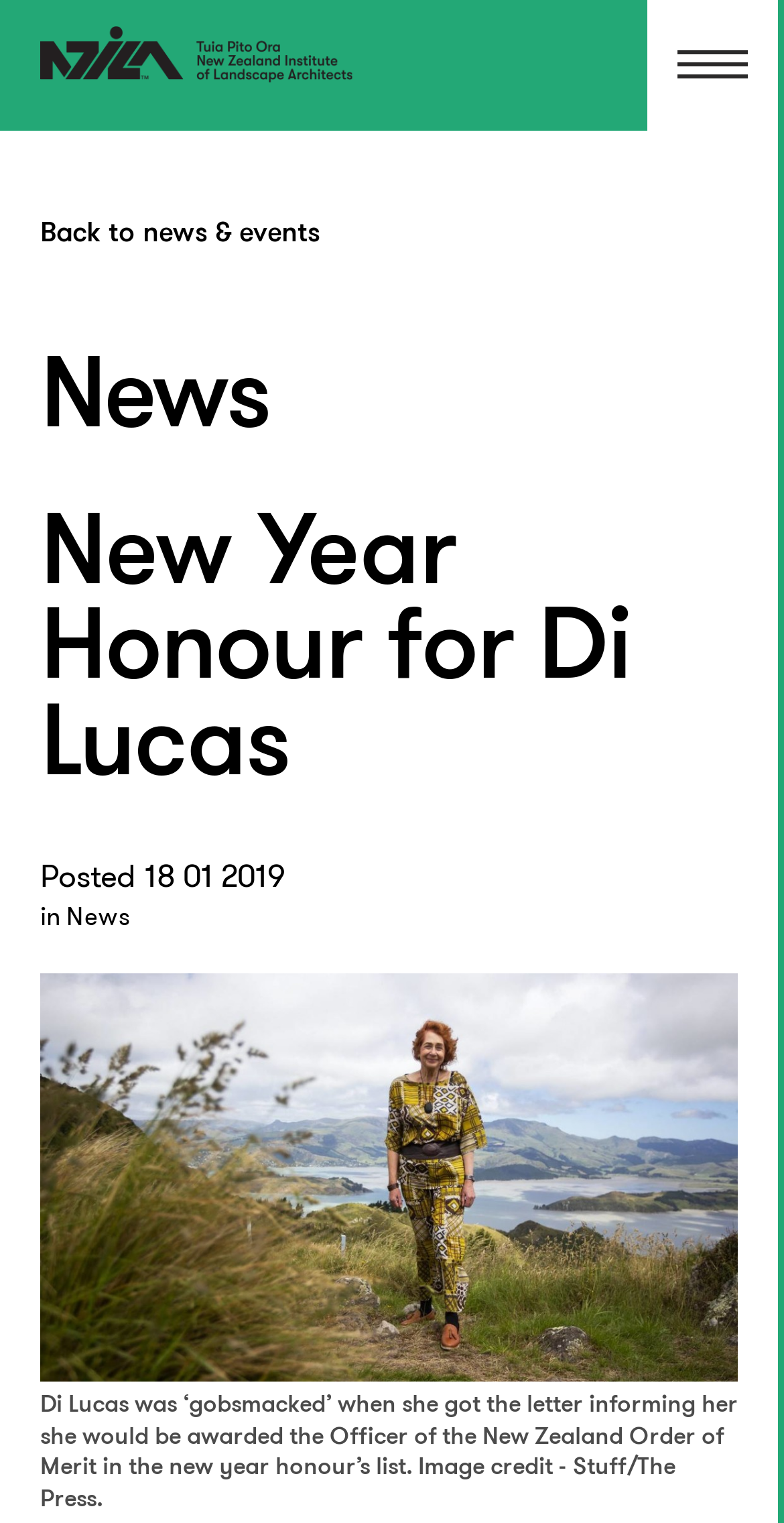Describe all the significant parts and information present on the webpage.

The webpage is about a news article titled "New Year Honour for Di Lucas" from the New Zealand Institute of Landscape Architects. At the top left corner, there is a logo of the NZ Institute of Landscape Architects. On the top right corner, there is a navigation menu with a "Back to news & events" link and two headings, "News" and "New Year Honour for Di Lucas". Below the navigation menu, there is a paragraph of text with a posting date "18 01 2019" and a category label "in News". 

The main content of the webpage is an image of Di Lucas, with a caption describing her reaction to being awarded the Officer of the New Zealand Order of Merit. The image takes up most of the page's width and is positioned below the navigation menu and the posting information.